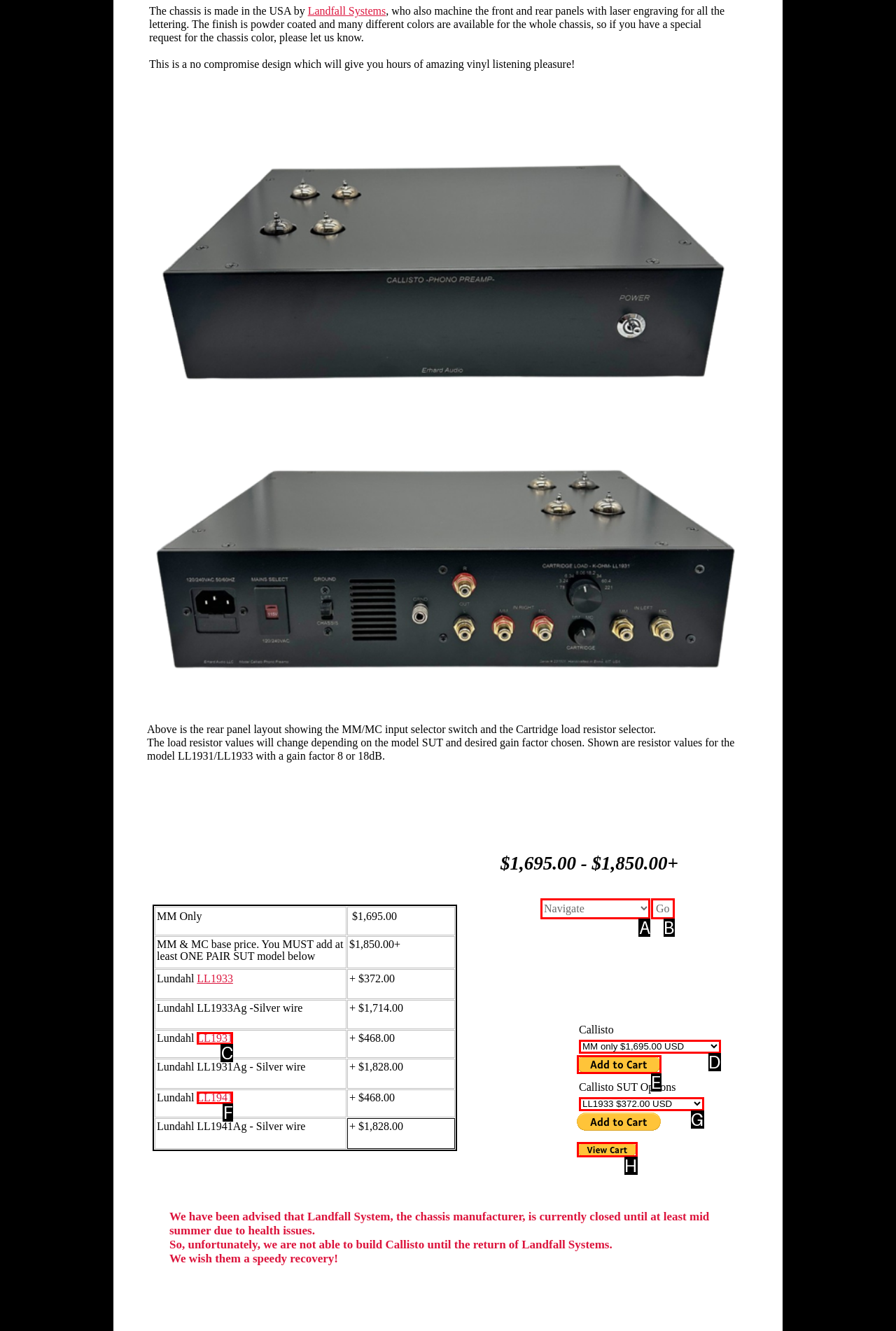Given the element description: parent_node: Navigate value="Go", choose the HTML element that aligns with it. Indicate your choice with the corresponding letter.

B